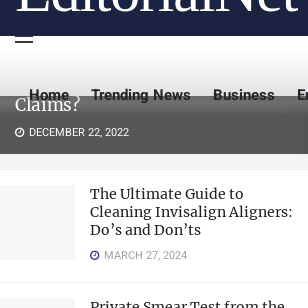What type of information does the 'Private Smear Test from the Gyne Clinic' resource provide?
Using the visual information, respond with a single word or phrase.

Health-related information